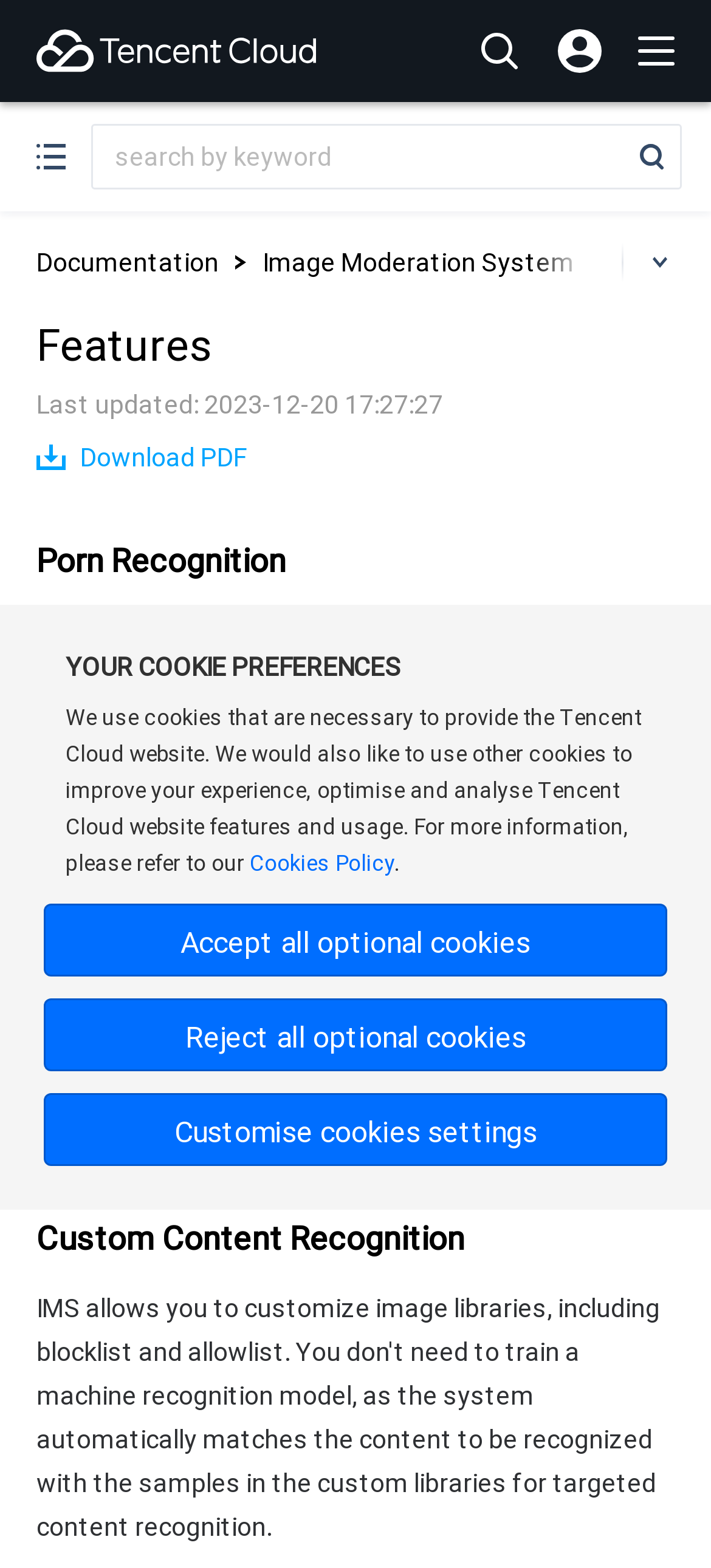Show the bounding box coordinates for the HTML element as described: "Documentation".

[0.051, 0.153, 0.308, 0.181]